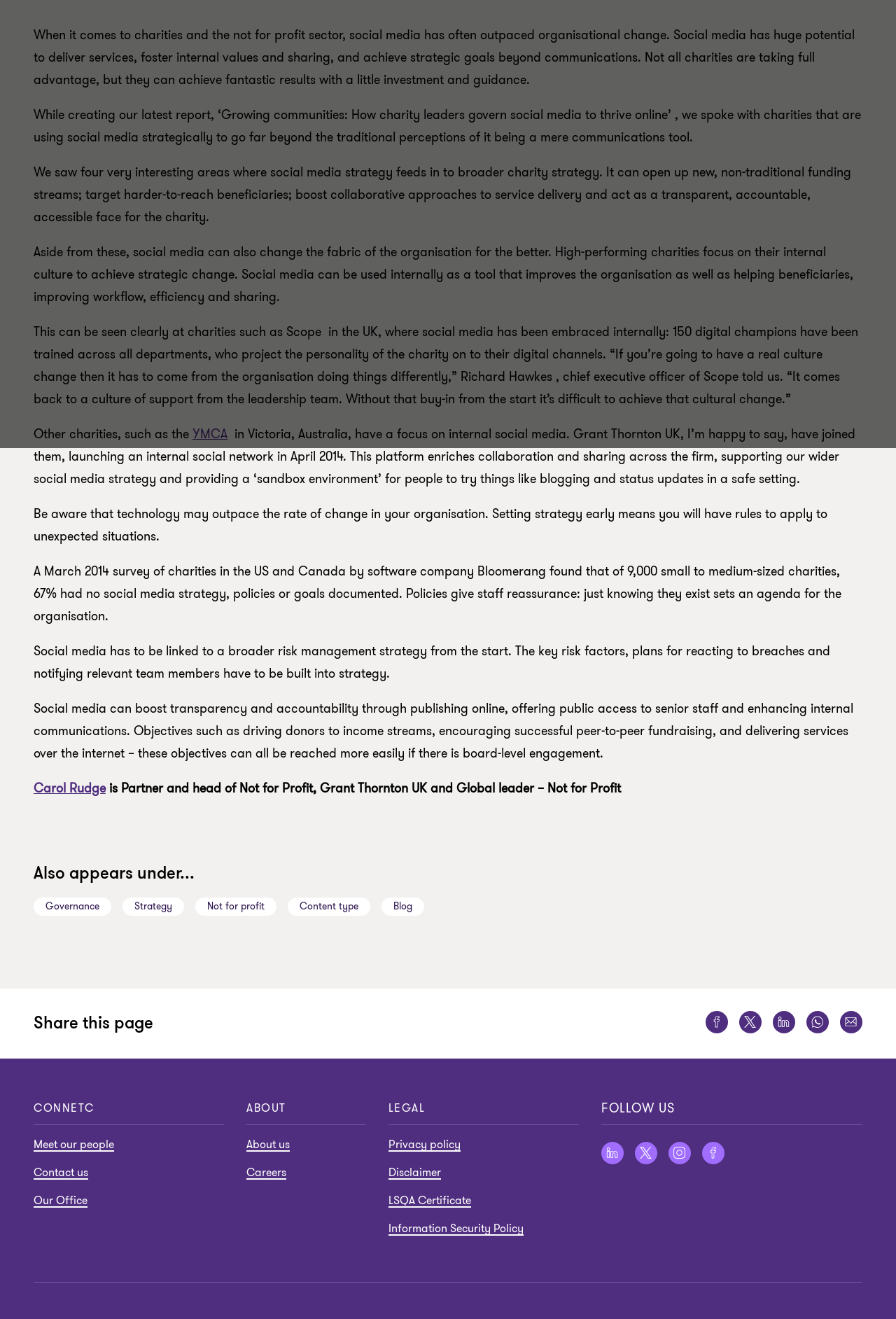Give the bounding box coordinates for the element described as: "Content type".

[0.321, 0.68, 0.413, 0.694]